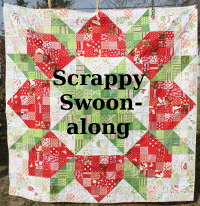Explain the image in a detailed way.

The image features a beautifully crafted quilt with a prominent star pattern, primarily composed of vibrant red and green fabrics arranged to create a striking visual impact. The quilt is displayed outdoors, surrounded by a natural setting that enhances its colors. Overlaid on the quilt is the text "Scrappy Swoon-along," indicating its thematic focus, likely tied to a quilting tutorial or project. This quilt represents both creativity and community, as it suggests a collaborative quilting event or series, inviting enthusiasts to engage in a fun and artistic endeavor. The combination of colorful fabrics and bold design makes it an eye-catching centerpiece for any quilting enthusiast.